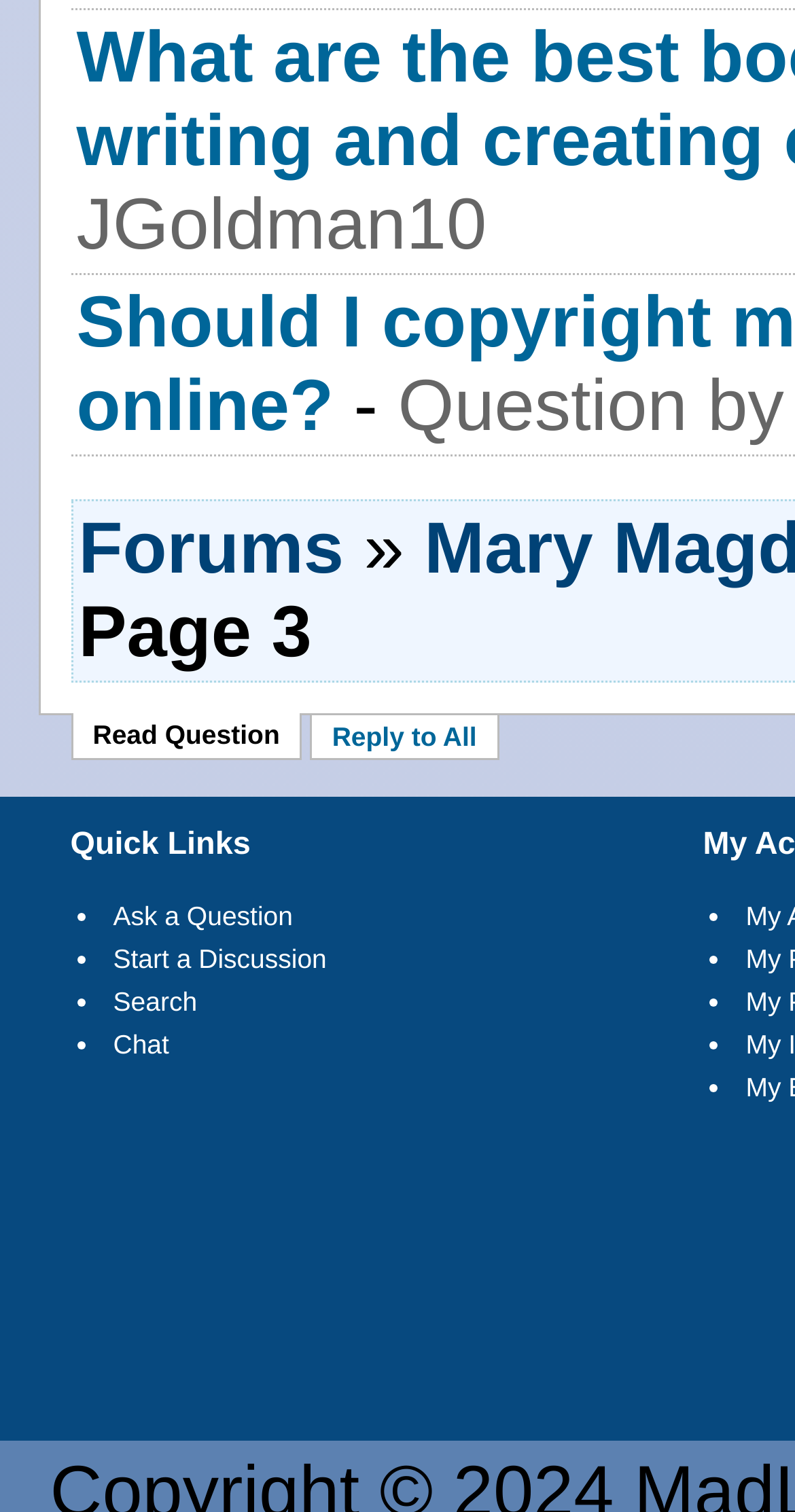Use a single word or phrase to answer the question:
What is the current page number?

3